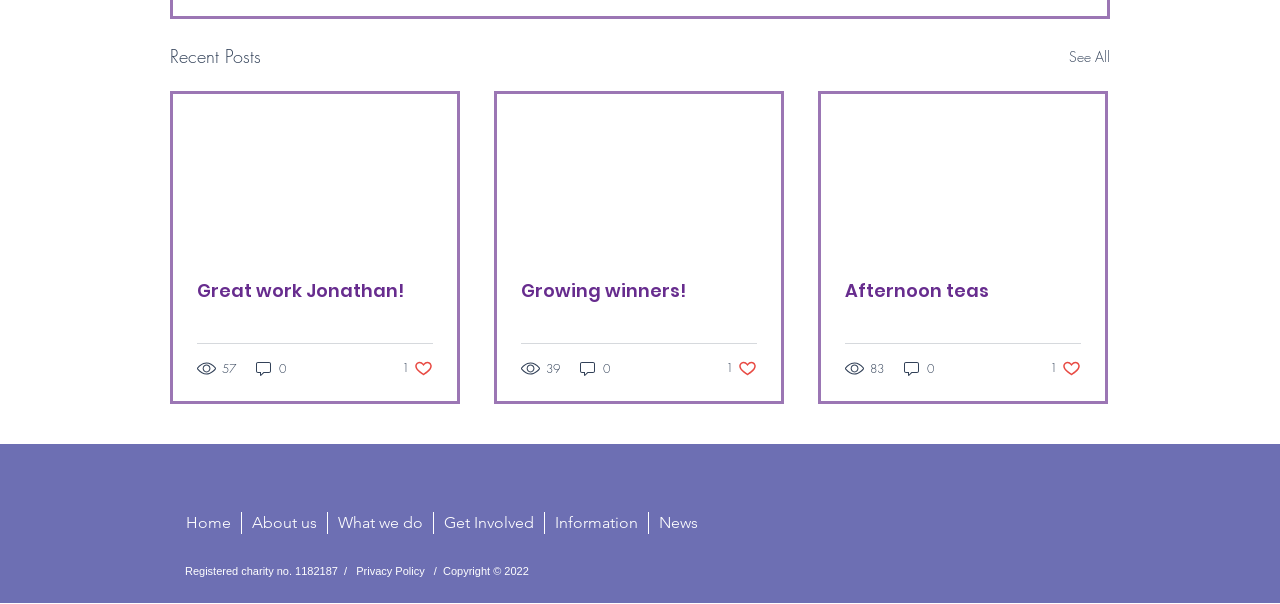Determine the coordinates of the bounding box that should be clicked to complete the instruction: "Go to the 'About us' page". The coordinates should be represented by four float numbers between 0 and 1: [left, top, right, bottom].

[0.188, 0.848, 0.255, 0.885]